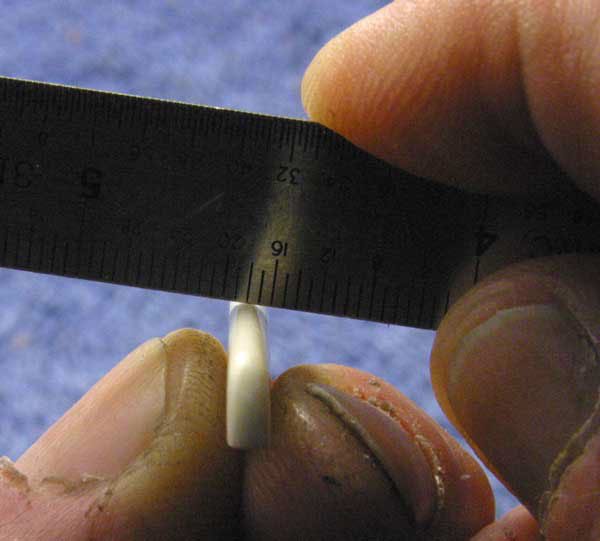Elaborate on the image with a comprehensive description.

The image depicts a close-up view of a person measuring a small, white object, possibly a ring or a saddle insert, using a metal ruler. The fingers holding the object show signs of wear, indicating hands that may have been involved in hands-on work or craftsmanship. The ruler is positioned to provide a precise measurement, showcasing careful attention to detail. A soft, textured background in shades of blue adds depth to the composition, enhancing the focus on the measurement process. This image is part of a series of shop tips, specifically illustrating the technique of ensuring even contours along the length of a saddle, emphasizing the importance of accuracy in such measurements.